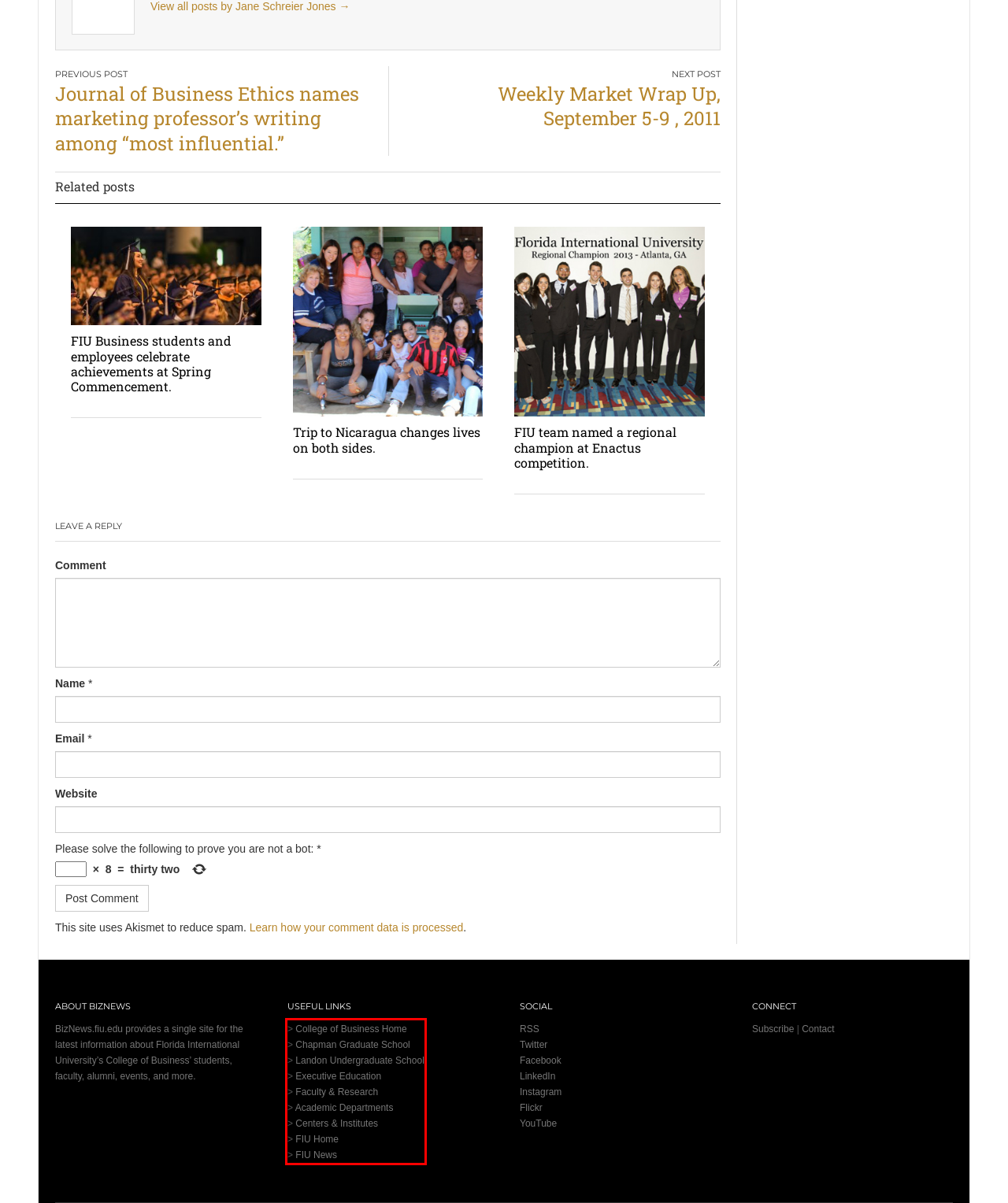Examine the screenshot of the webpage, locate the red bounding box, and perform OCR to extract the text contained within it.

> College of Business Home > Chapman Graduate School > Landon Undergraduate School > Executive Education > Faculty & Research > Academic Departments > Centers & Institutes > FIU Home > FIU News